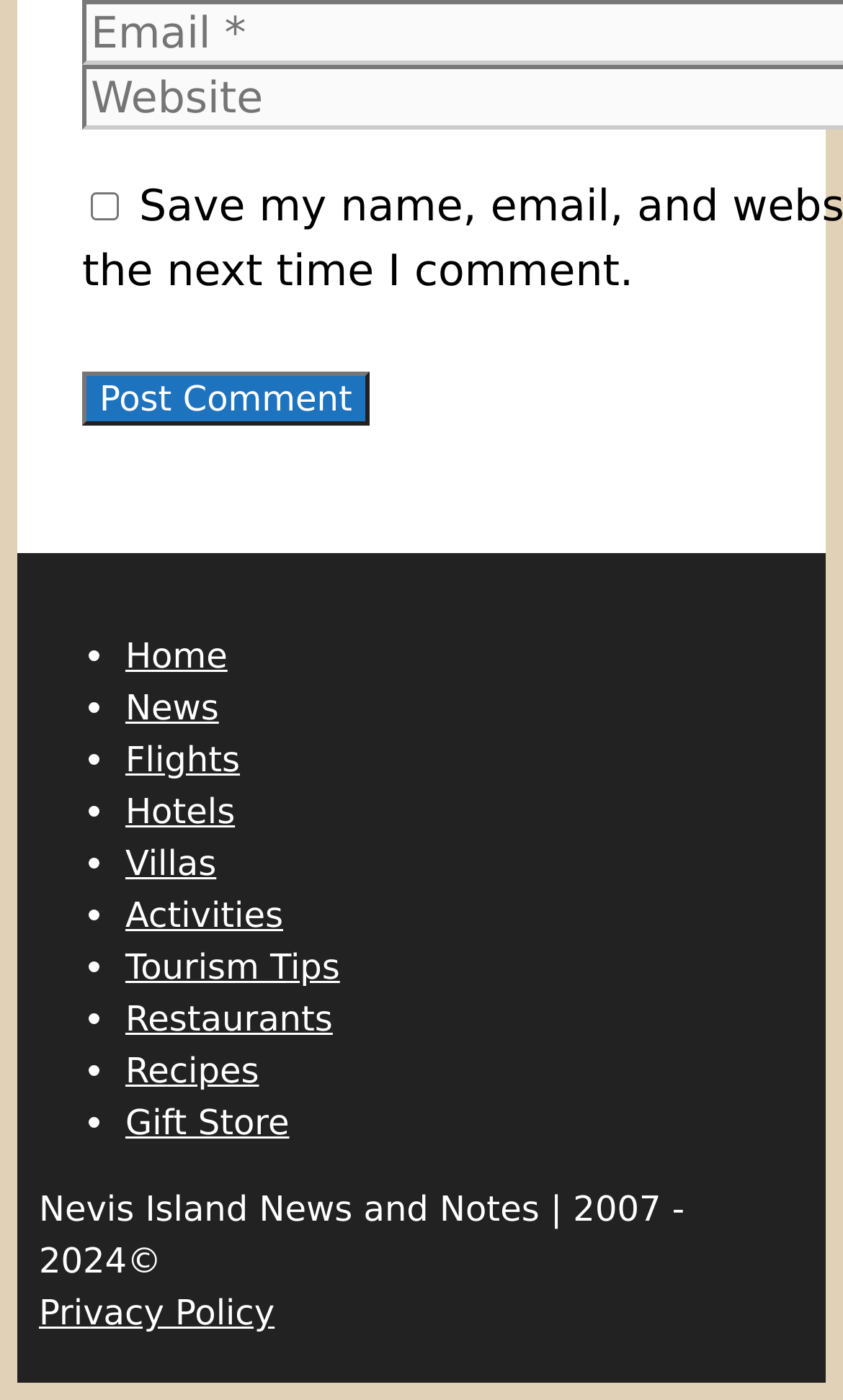Provide a short, one-word or phrase answer to the question below:
How many links are in the navigation menu?

9